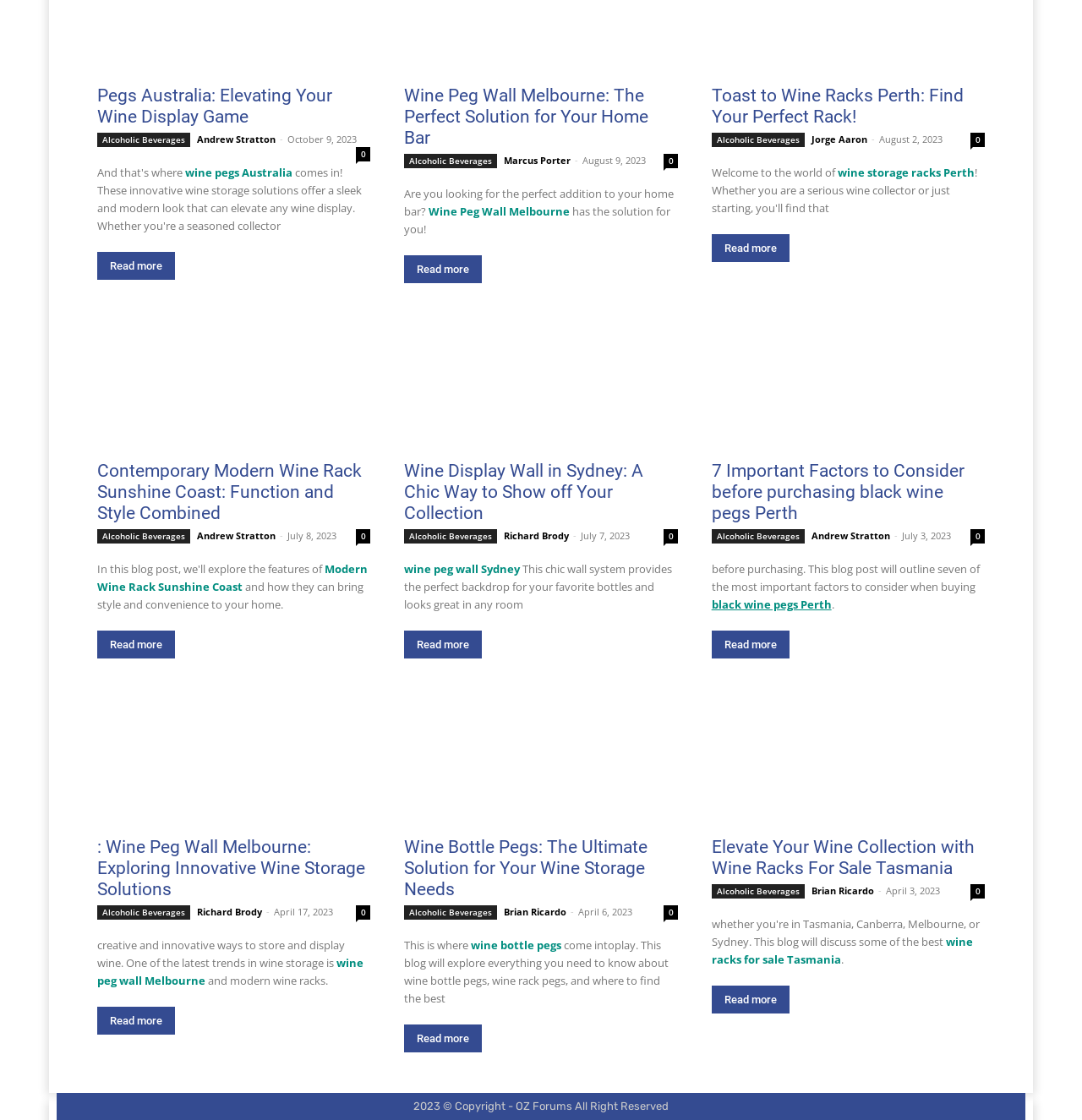Please mark the clickable region by giving the bounding box coordinates needed to complete this instruction: "Read more about 'Wine Peg Wall Melbourne: The Perfect Solution for Your Home Bar'".

[0.374, 0.228, 0.446, 0.253]